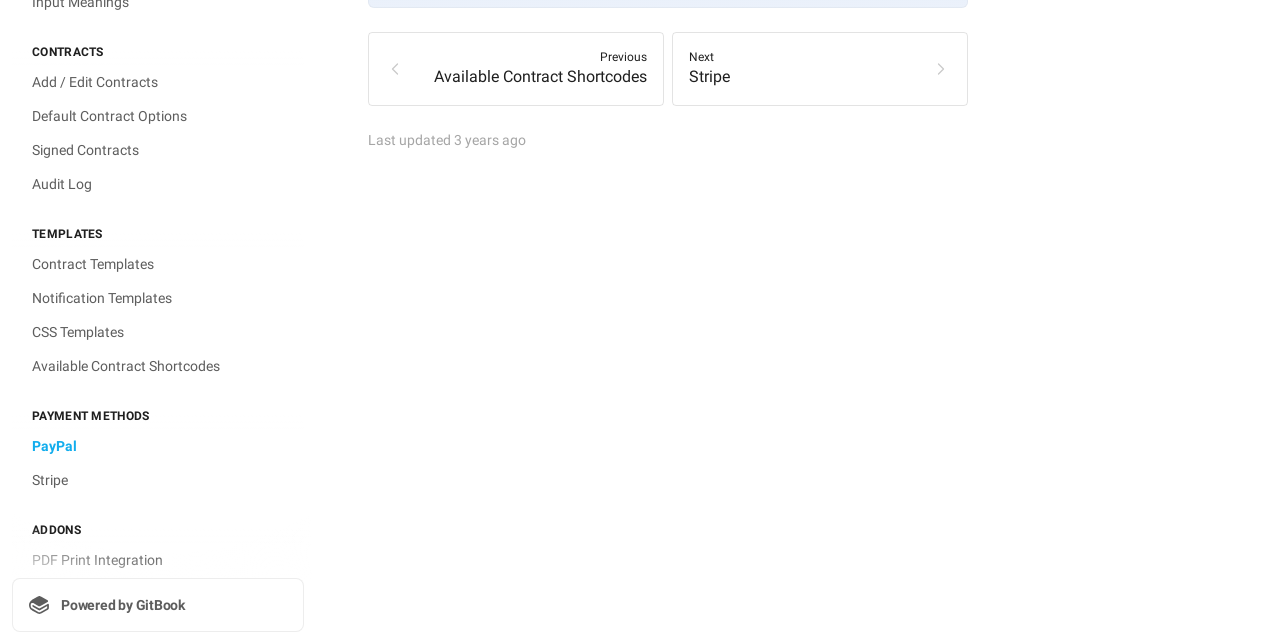Predict the bounding box coordinates of the UI element that matches this description: "Add / Edit Contracts". The coordinates should be in the format [left, top, right, bottom] with each value between 0 and 1.

[0.009, 0.103, 0.238, 0.153]